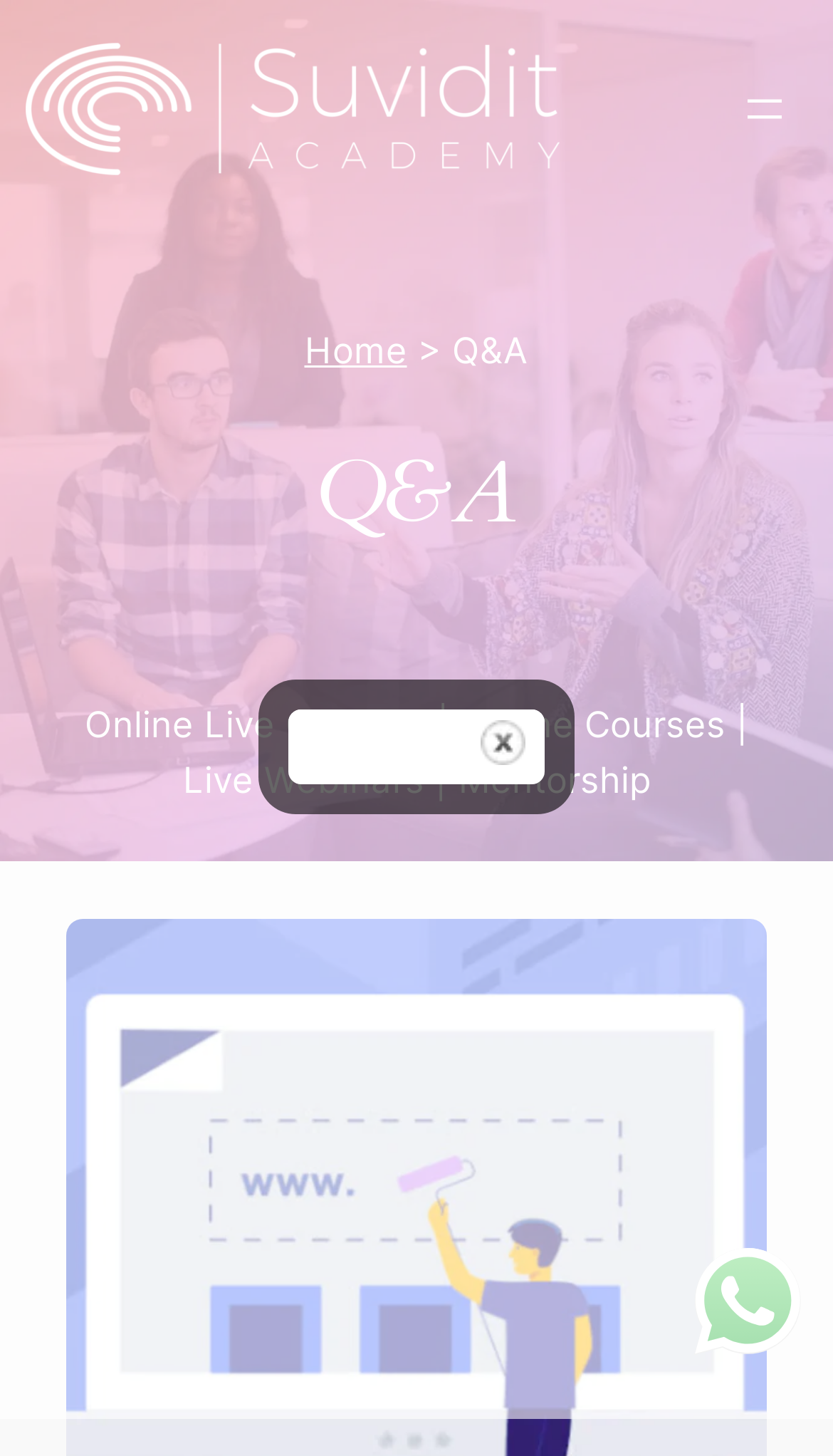Please find the bounding box for the following UI element description. Provide the coordinates in (top-left x, top-left y, bottom-right x, bottom-right y) format, with values between 0 and 1: aria-label="Open menu"

[0.887, 0.057, 0.949, 0.092]